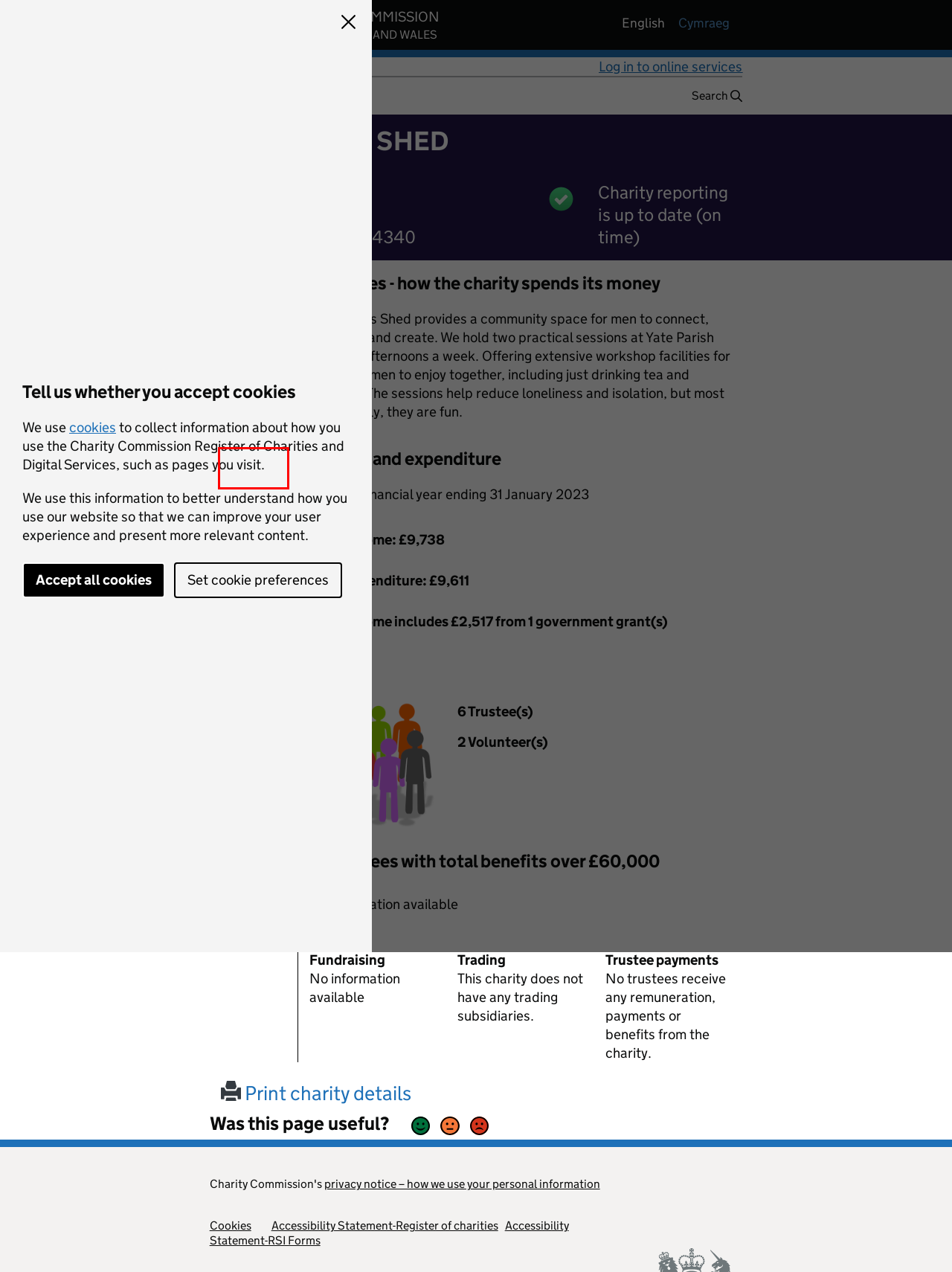Review the webpage screenshot provided, noting the red bounding box around a UI element. Choose the description that best matches the new webpage after clicking the element within the bounding box. The following are the options:
A. Search the register of charities
B. Trustees, YATE MEN'S SHED - 1184340, Register of Charities - The Charity Commission
C. Sign in
D. Governance, YATE MEN'S SHED - 1184340, Register of Charities - The Charity Commission
E. About the register of charities
F. Personal information charter - The Charity Commission - GOV.UK
G. The Charity Commission - GOV.UK
H. Financial history, YATE MEN'S SHED - 1184340, Register of Charities - The Charity Commission

H